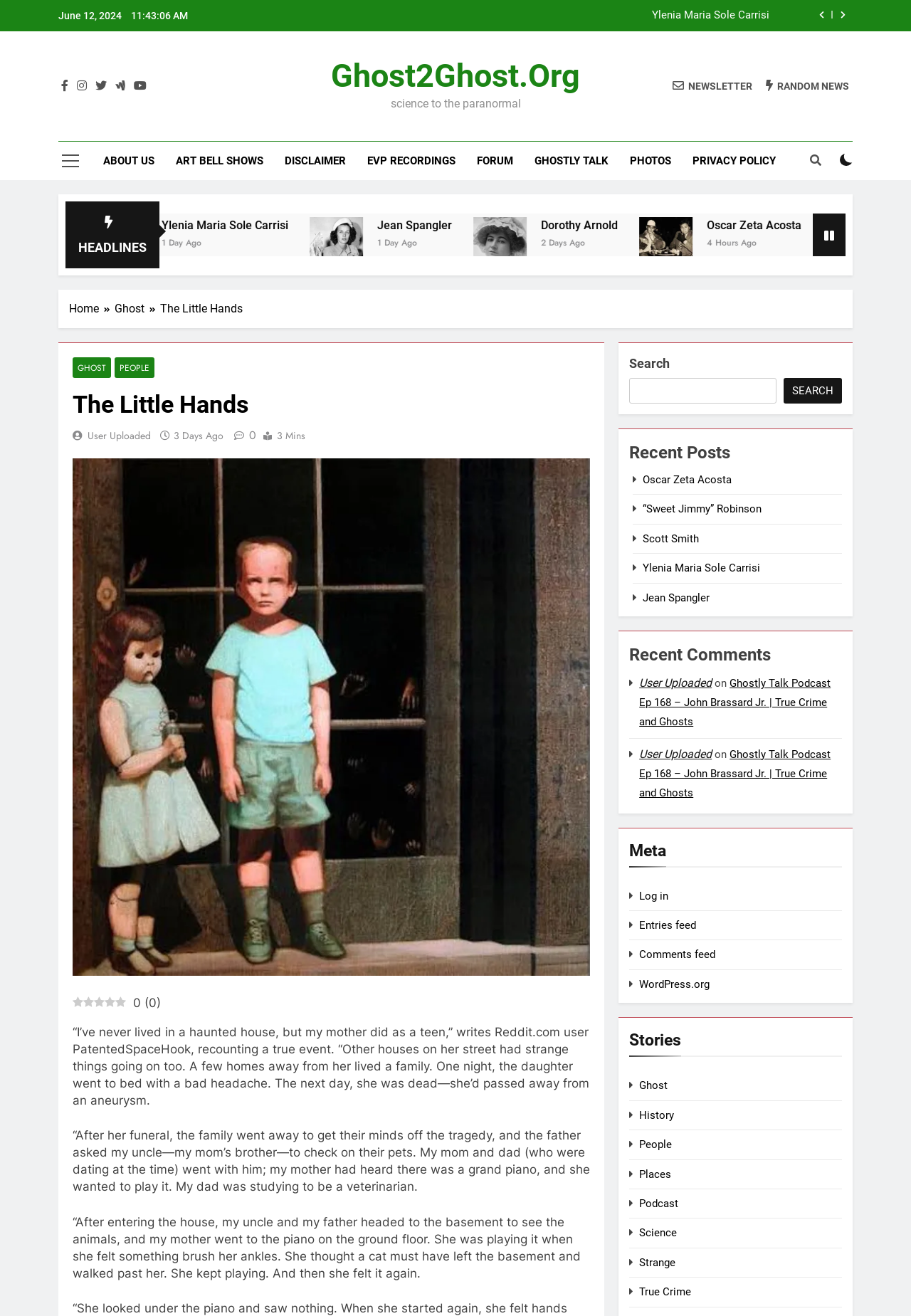Locate the bounding box coordinates of the element to click to perform the following action: 'View the photo of Dorothy Arnold'. The coordinates should be given as four float values between 0 and 1, in the form of [left, top, right, bottom].

[0.418, 0.165, 0.477, 0.206]